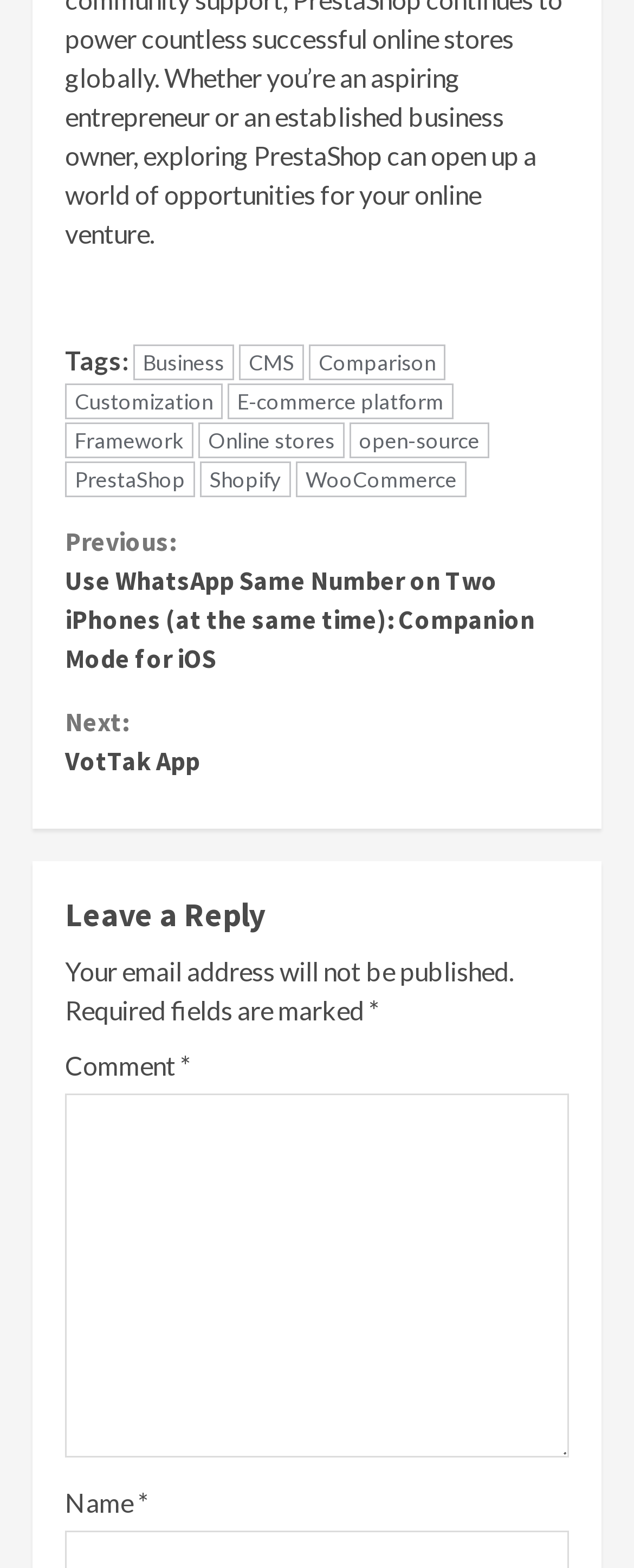Identify the bounding box coordinates of the area that should be clicked in order to complete the given instruction: "Enter a comment". The bounding box coordinates should be four float numbers between 0 and 1, i.e., [left, top, right, bottom].

[0.103, 0.698, 0.897, 0.93]